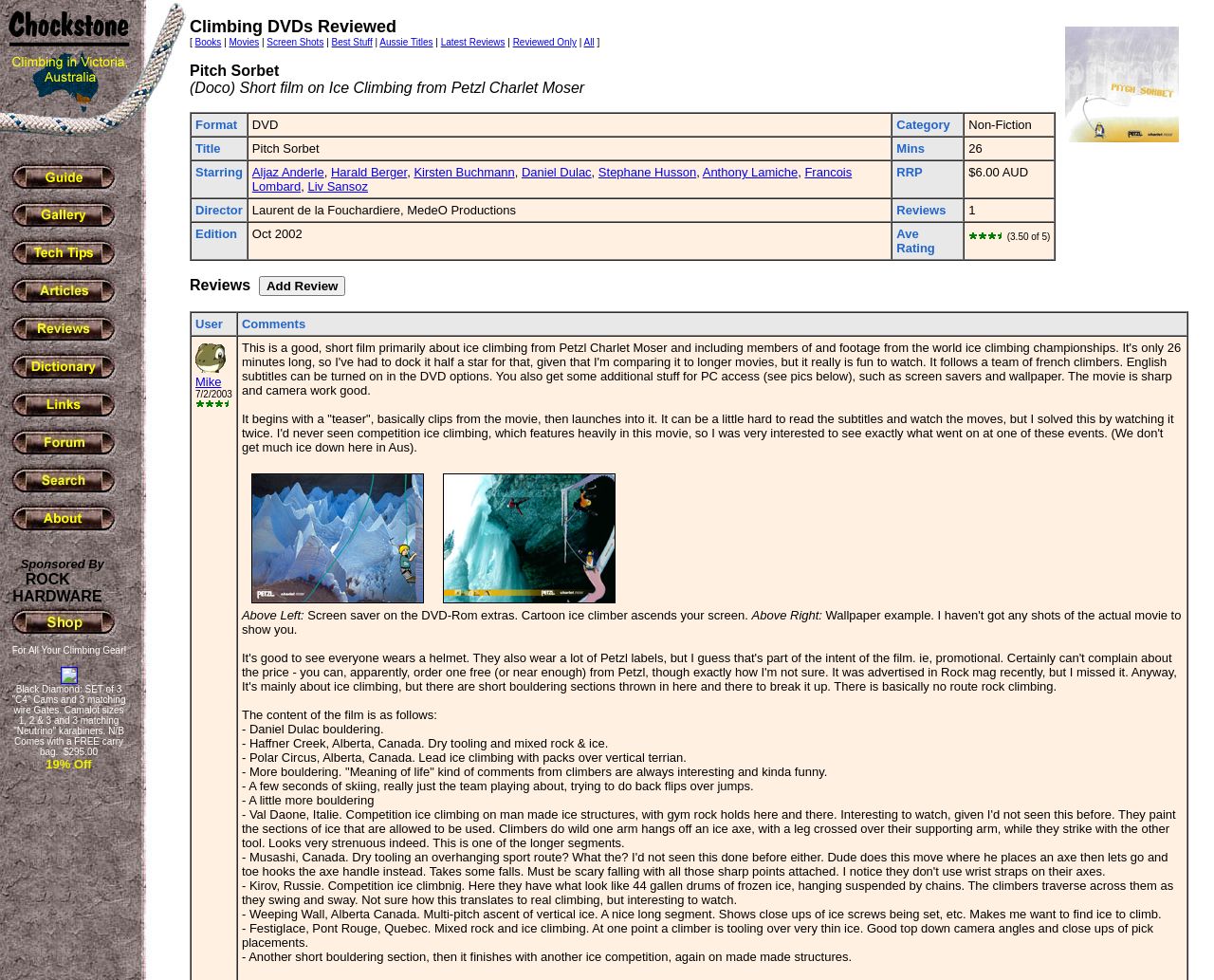Summarize the contents and layout of the webpage in detail.

The webpage is dedicated to rock climbing media reviews, featuring books, movies, and more. At the top, there is a navigation menu with links to various sections, including "Guide", "Gallery", "Tech Tips", "Articles", "Reviews", "Dictionary", "Links", "Forum", "Search", and "About". Each link has an accompanying image.

Below the navigation menu, there is a section sponsored by ROCK and HARDWARE, with a link to "Shop" and an image. 

The main content of the page is a table displaying various rock climbing gear and equipment, including a set of Black Diamond C4 cams and wire gates, with a description, price, and discount information.

On the right side of the page, there is a section with links to different categories, including "Books", "Movies", "Screen Shots", "Best Stuff", "Aussie Titles", "Latest Reviews", "Reviewed Only", and "All".

Further down, there is a review of a short film on ice climbing, "Pitch Sorbet", with a description and a table providing more information about the film, including its format, category, title, and duration.

At the bottom of the page, there is an image, but its content is not specified.